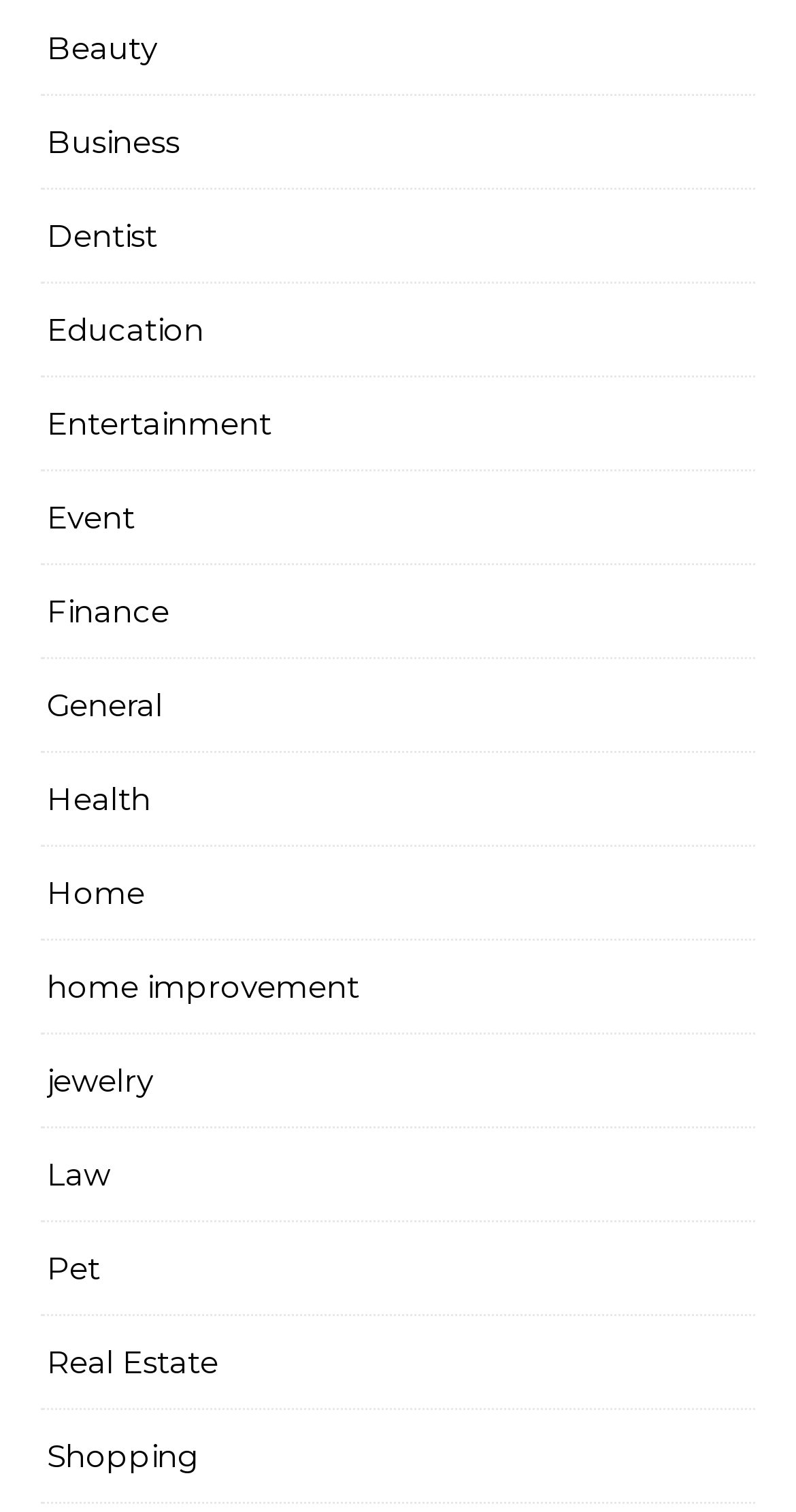How many categories are listed?
Answer the question based on the image using a single word or a brief phrase.

17